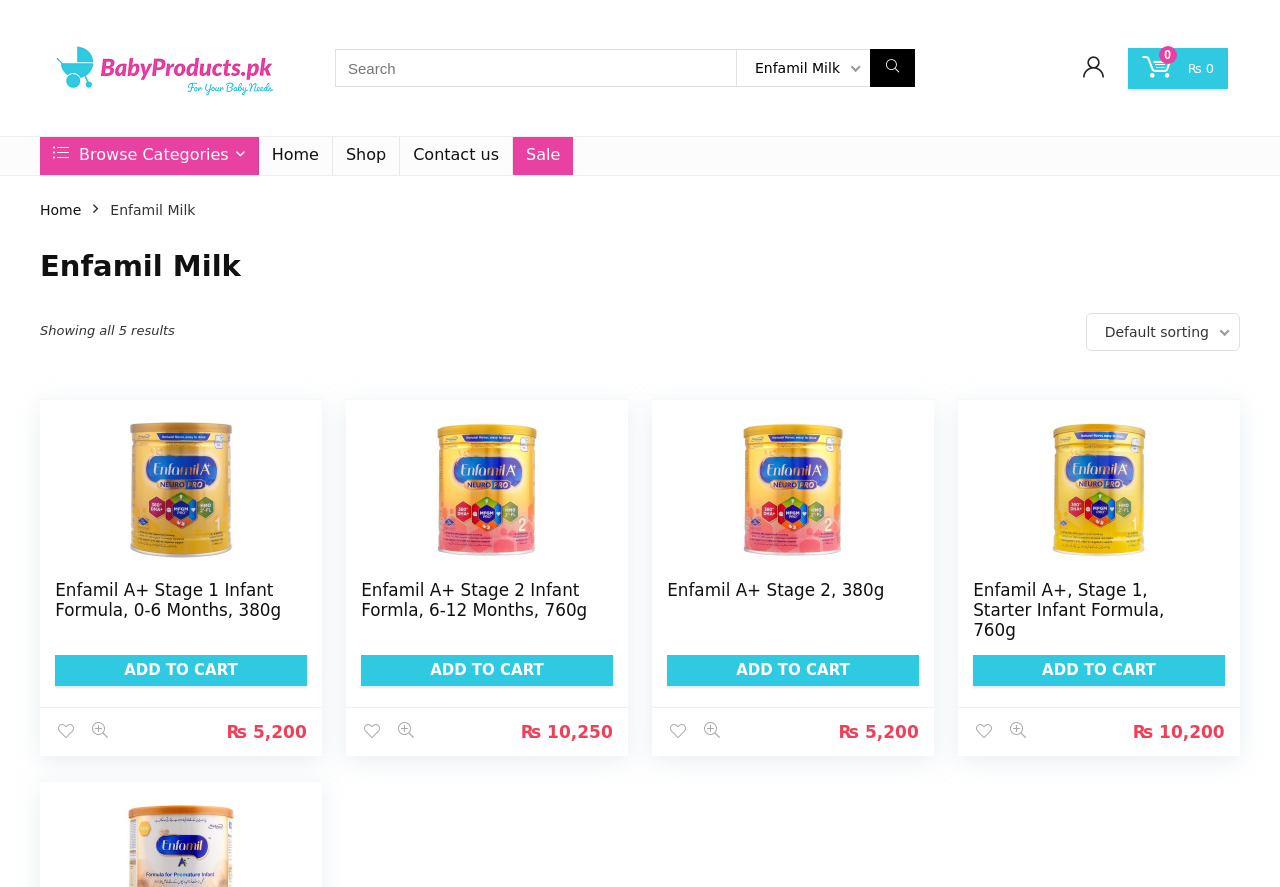Please identify the bounding box coordinates of the clickable area that will allow you to execute the instruction: "Contact us".

[0.313, 0.154, 0.4, 0.197]